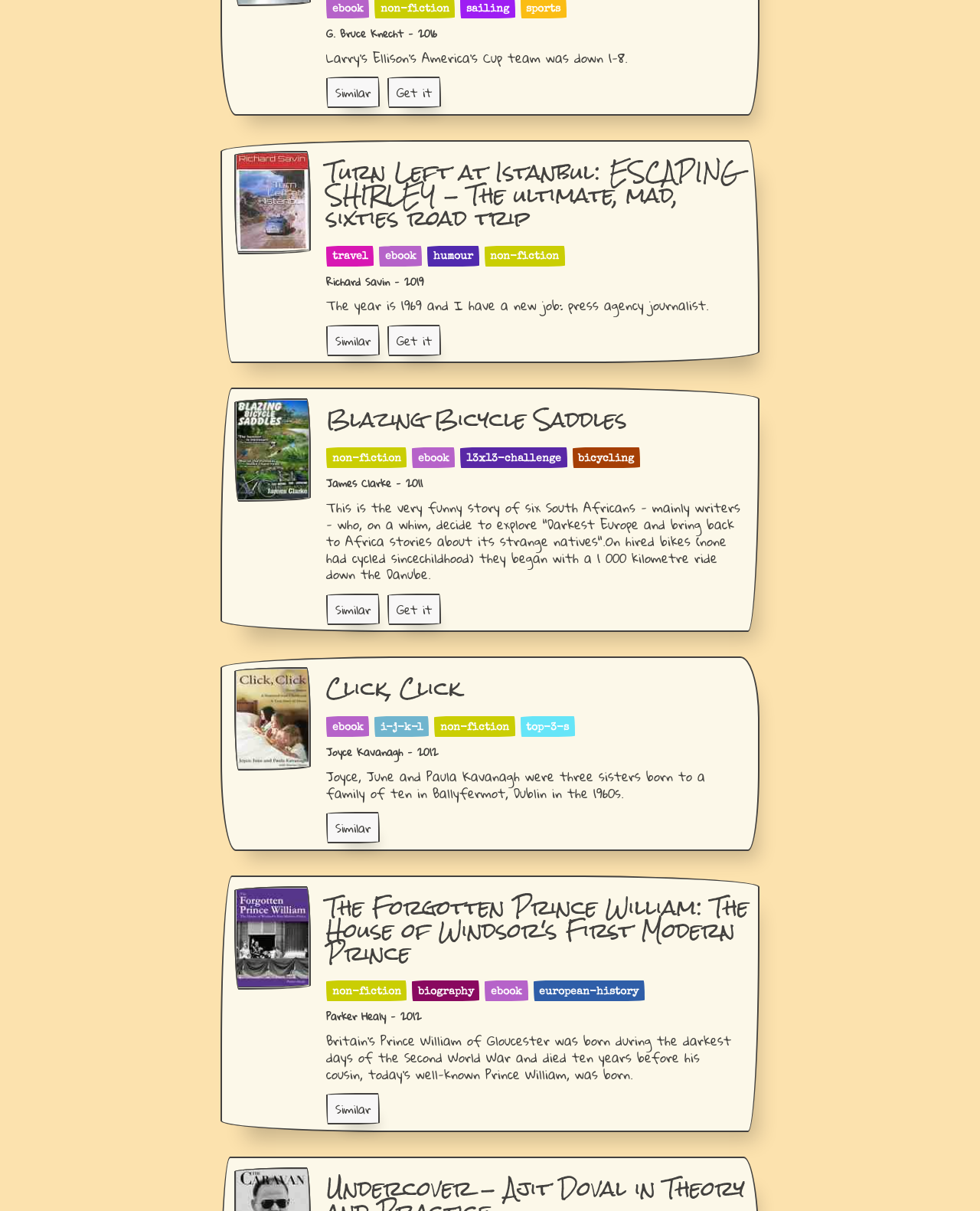Locate the bounding box coordinates of the area you need to click to fulfill this instruction: 'Click the 'ebook' link'. The coordinates must be in the form of four float numbers ranging from 0 to 1: [left, top, right, bottom].

[0.339, 0.003, 0.371, 0.012]